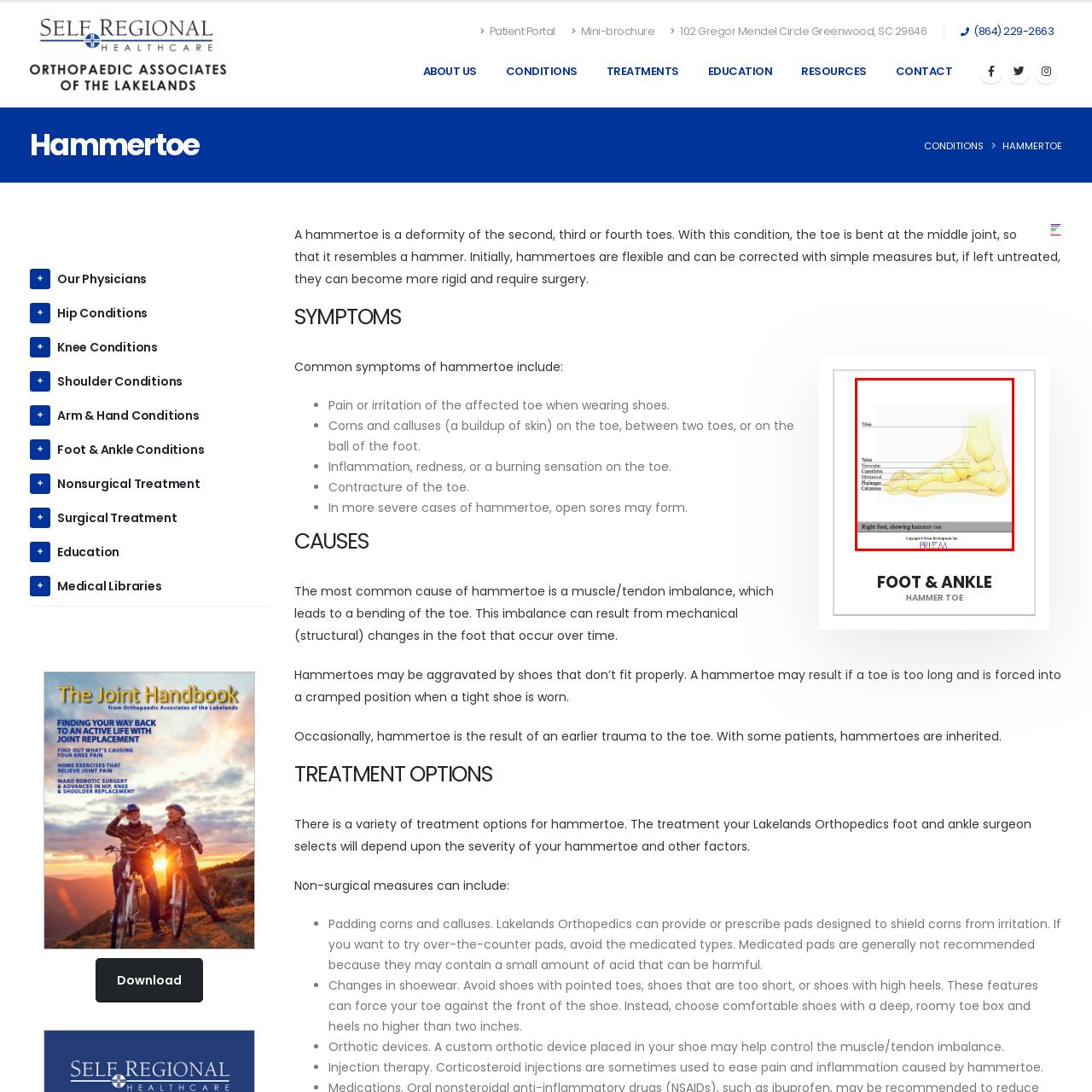Focus on the image within the purple boundary, Which toe can be affected by hammertoe? 
Answer briefly using one word or phrase.

Second, third, or fourth